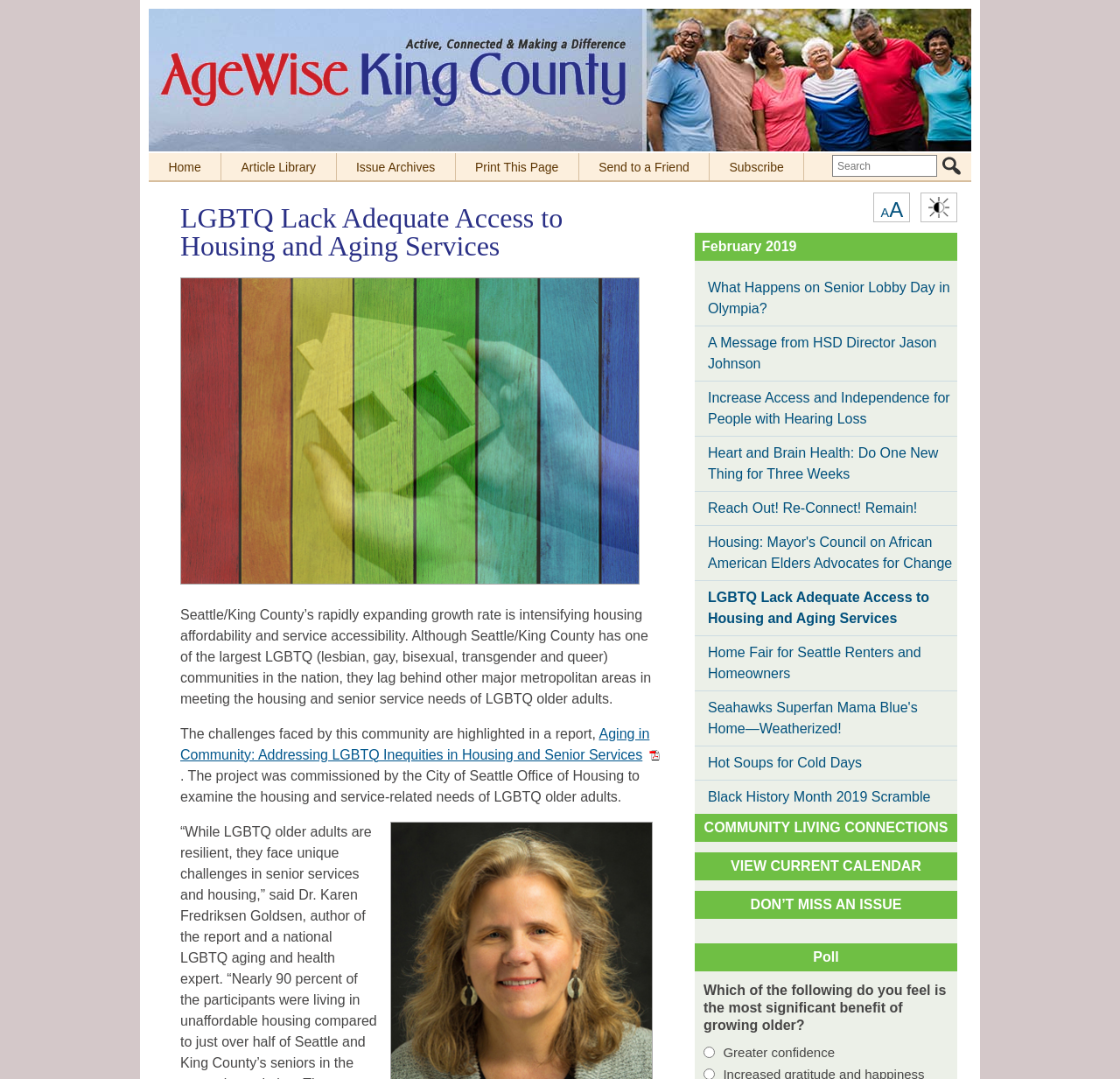Please identify the bounding box coordinates of the area that needs to be clicked to follow this instruction: "Send to a Friend".

[0.535, 0.148, 0.615, 0.161]